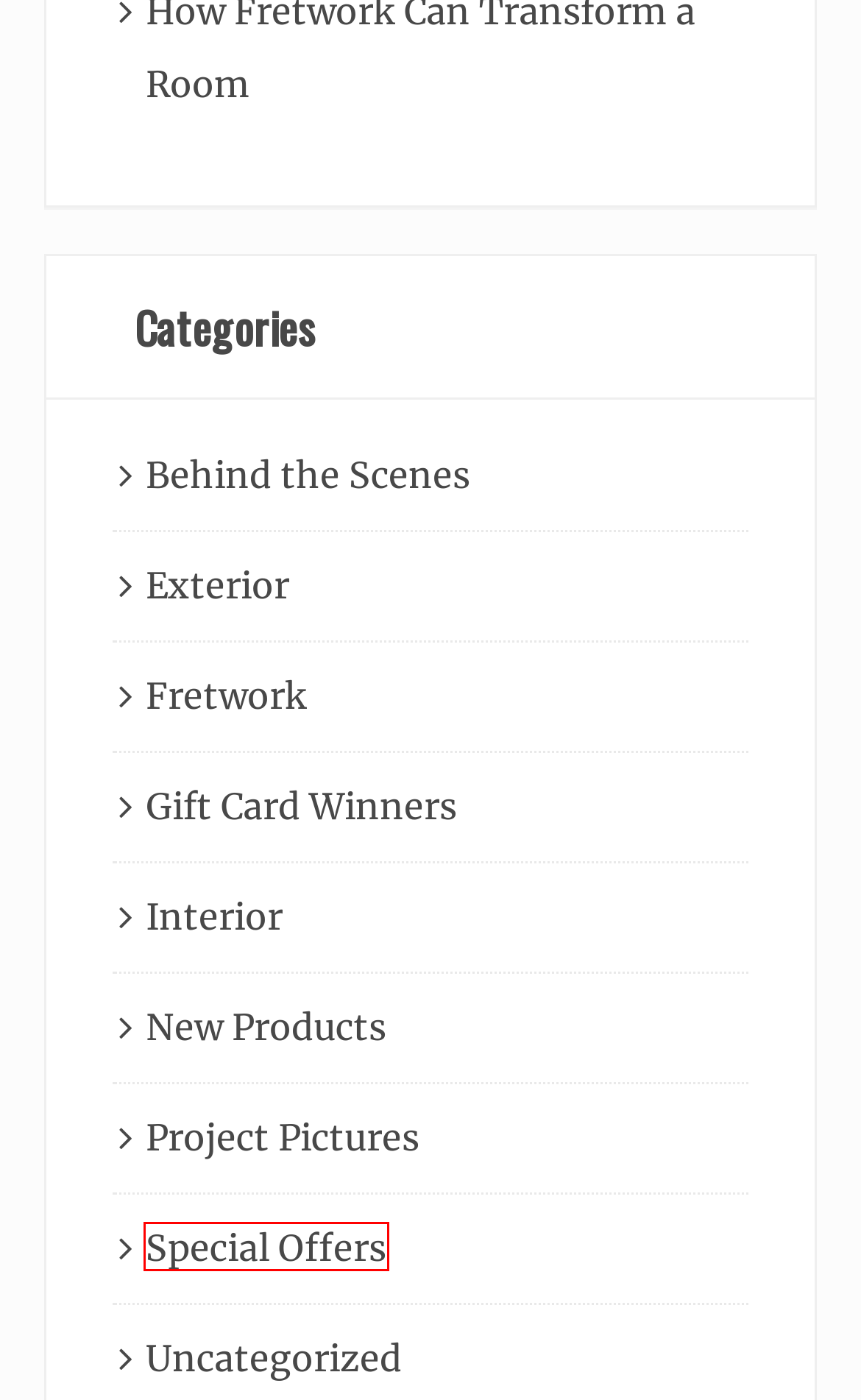After examining the screenshot of a webpage with a red bounding box, choose the most accurate webpage description that corresponds to the new page after clicking the element inside the red box. Here are the candidates:
A. Interior – The Depot Digest
B. Special Offers – The Depot Digest
C. Gift Card Winners – The Depot Digest
D. Uncategorized – The Depot Digest
E. New Products – The Depot Digest
F. Exterior – The Depot Digest
G. Fretwork – The Depot Digest
H. Behind the Scenes – The Depot Digest

B